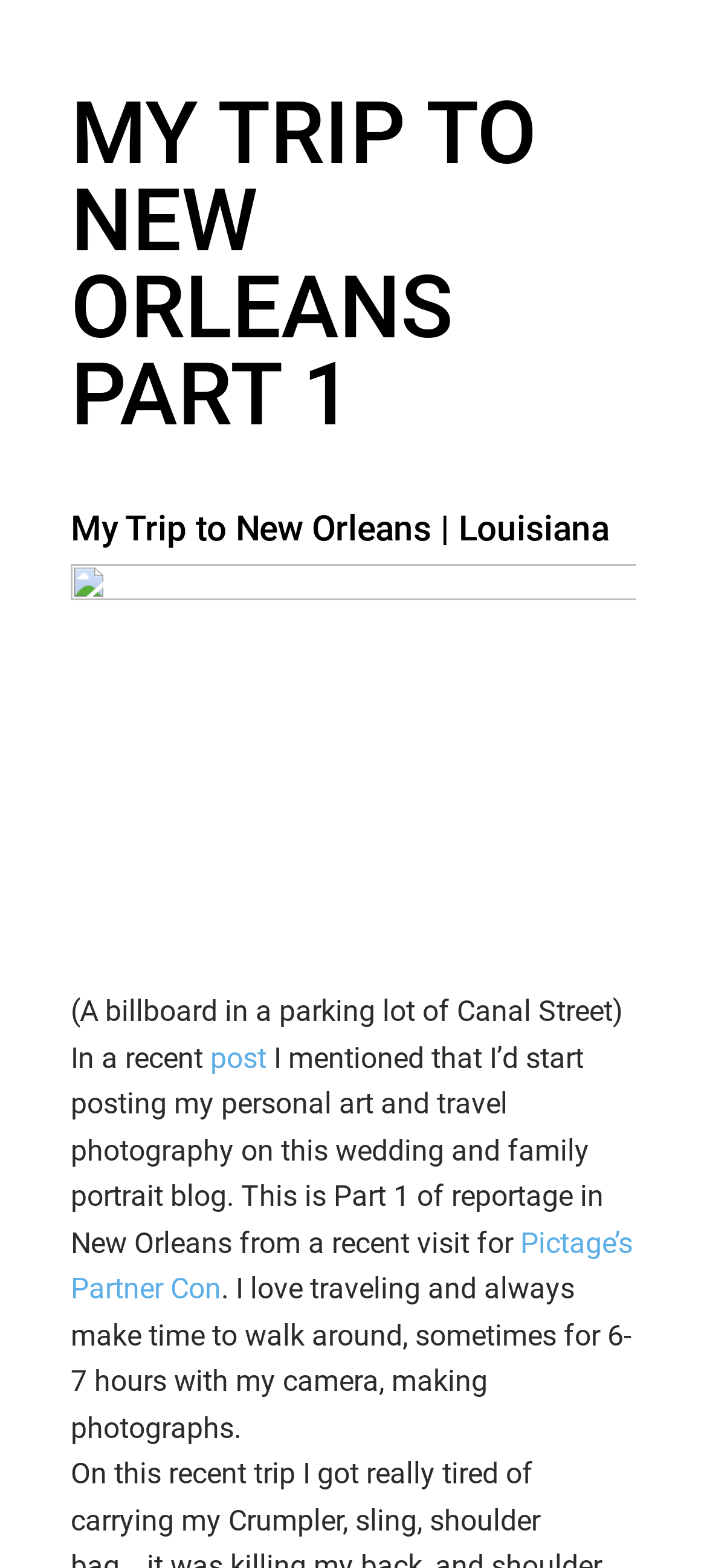What is the photographer's habit when traveling?
Using the image, provide a concise answer in one word or a short phrase.

Walking around for 6-7 hours with camera